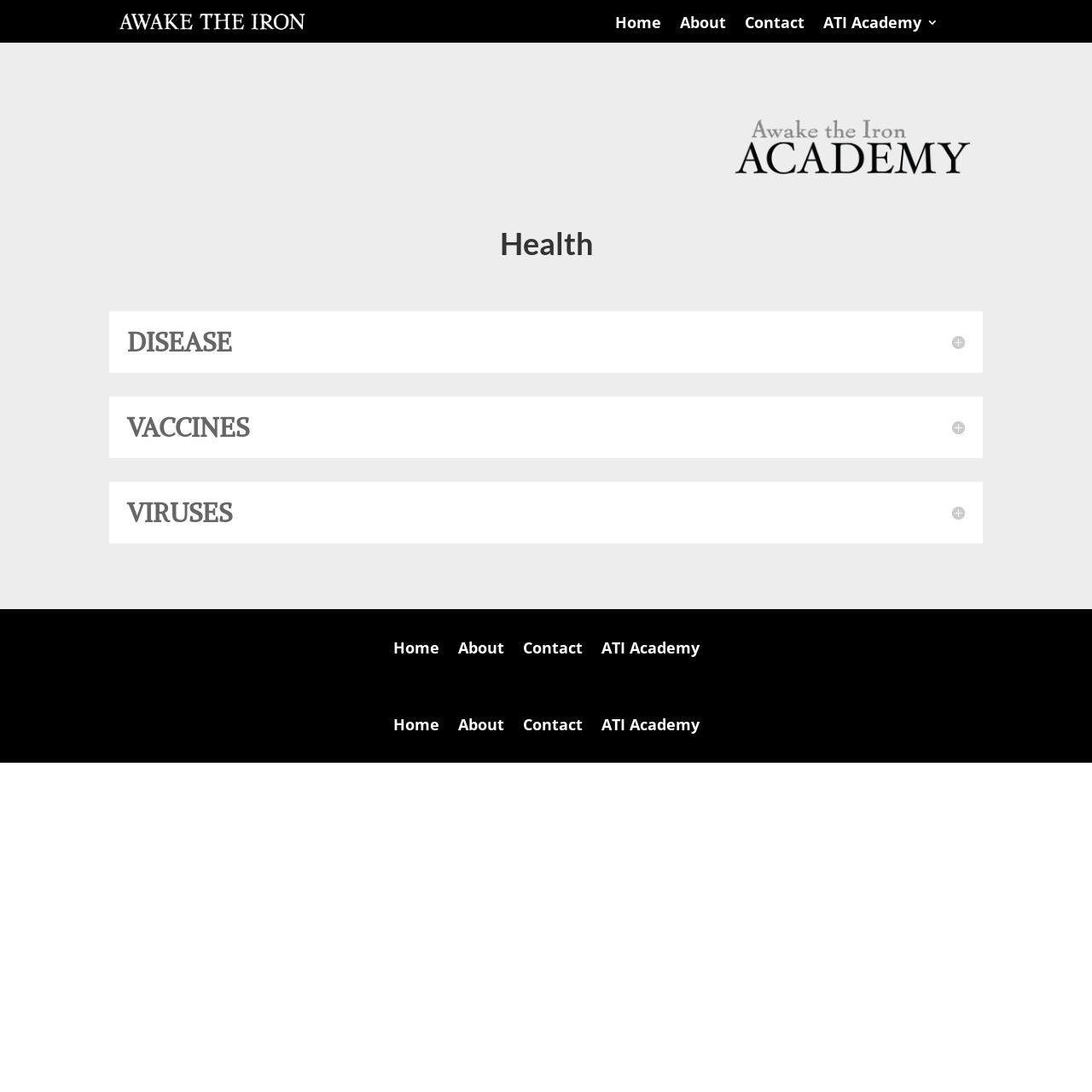Can you give a comprehensive explanation to the question given the content of the image?
Are the links 'Home', 'About', and 'Contact' duplicated?

The links 'Home', 'About', and 'Contact' appear in multiple sections of the webpage, including the top navigation bar and the bottom section, indicating that they are duplicated.